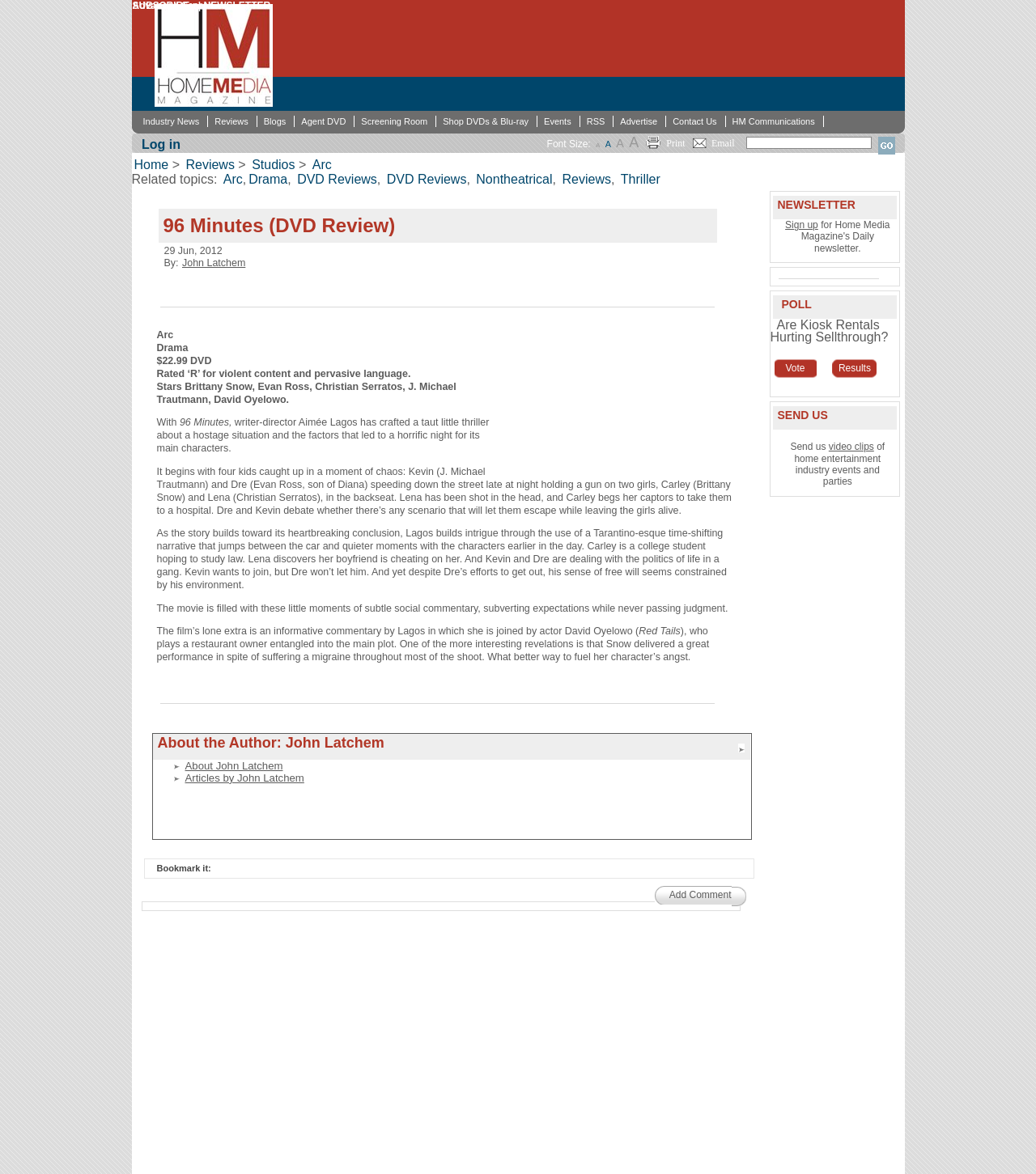Predict the bounding box coordinates of the UI element that matches this description: "DVD Reviews". The coordinates should be in the format [left, top, right, bottom] with each value between 0 and 1.

[0.371, 0.147, 0.45, 0.159]